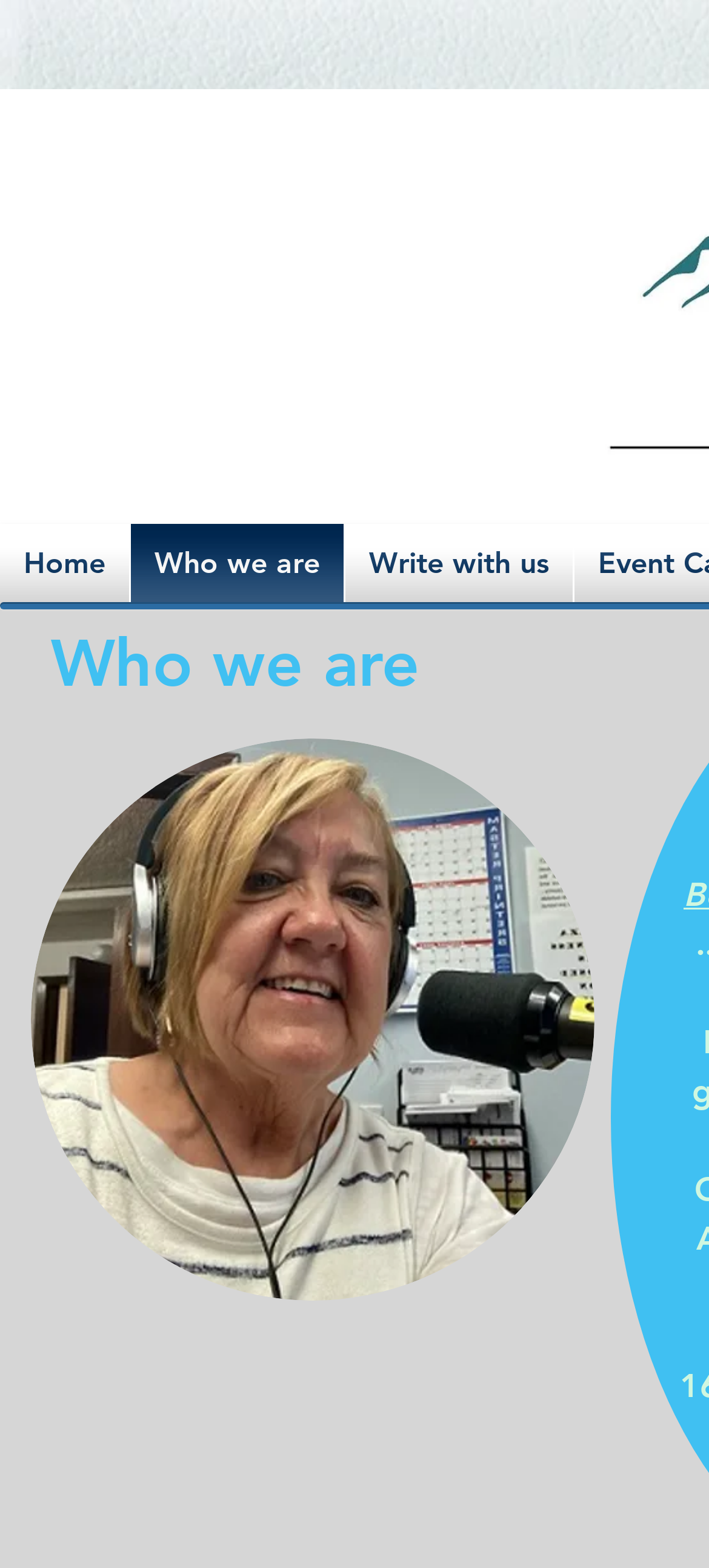From the webpage screenshot, predict the bounding box of the UI element that matches this description: "Write with us".

[0.487, 0.334, 0.808, 0.385]